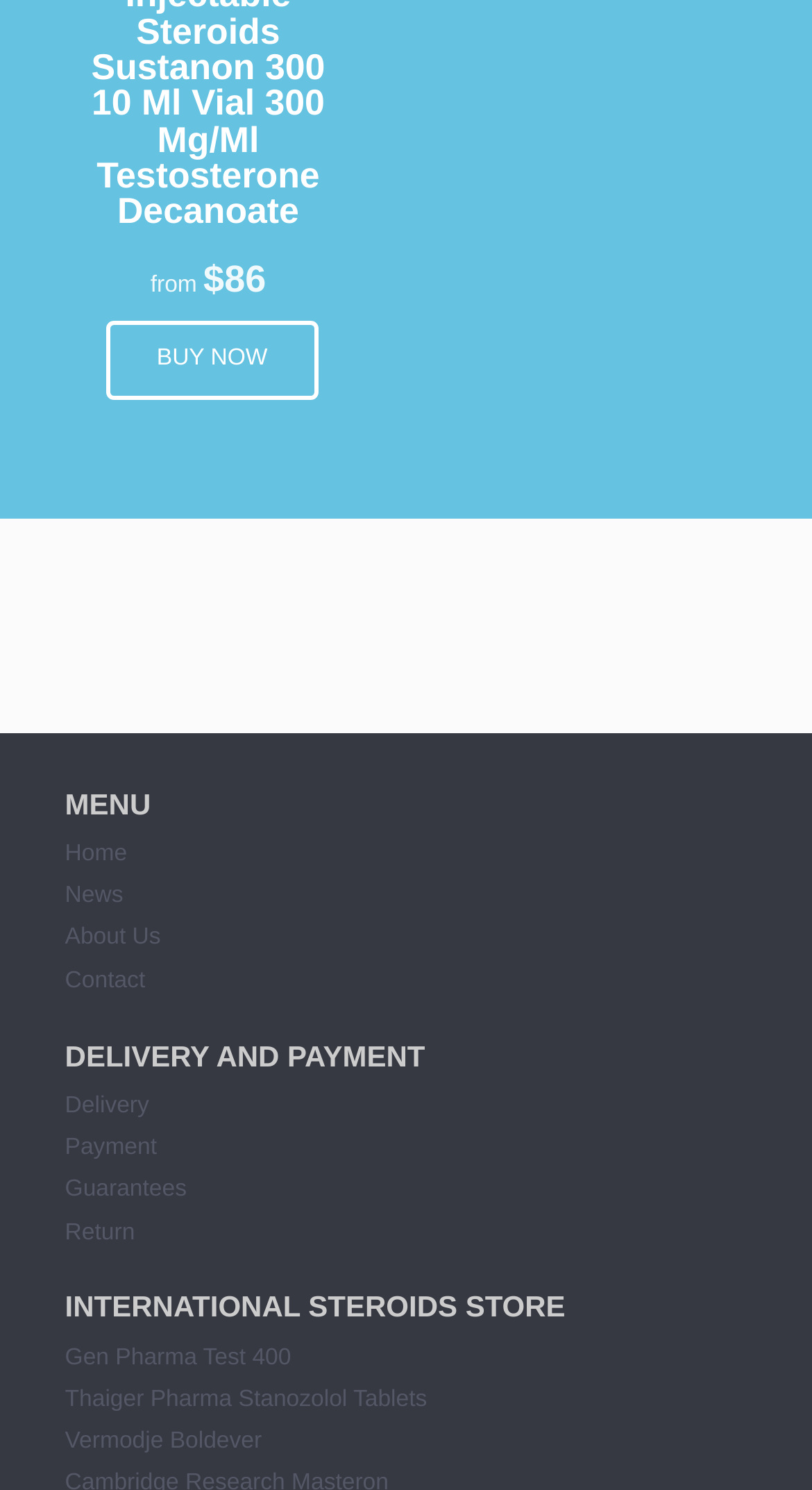What is the menu item below 'MENU'?
Provide a well-explained and detailed answer to the question.

The menu item below 'MENU' is 'Home', which is a link element with bounding box coordinates [0.08, 0.565, 0.156, 0.582].